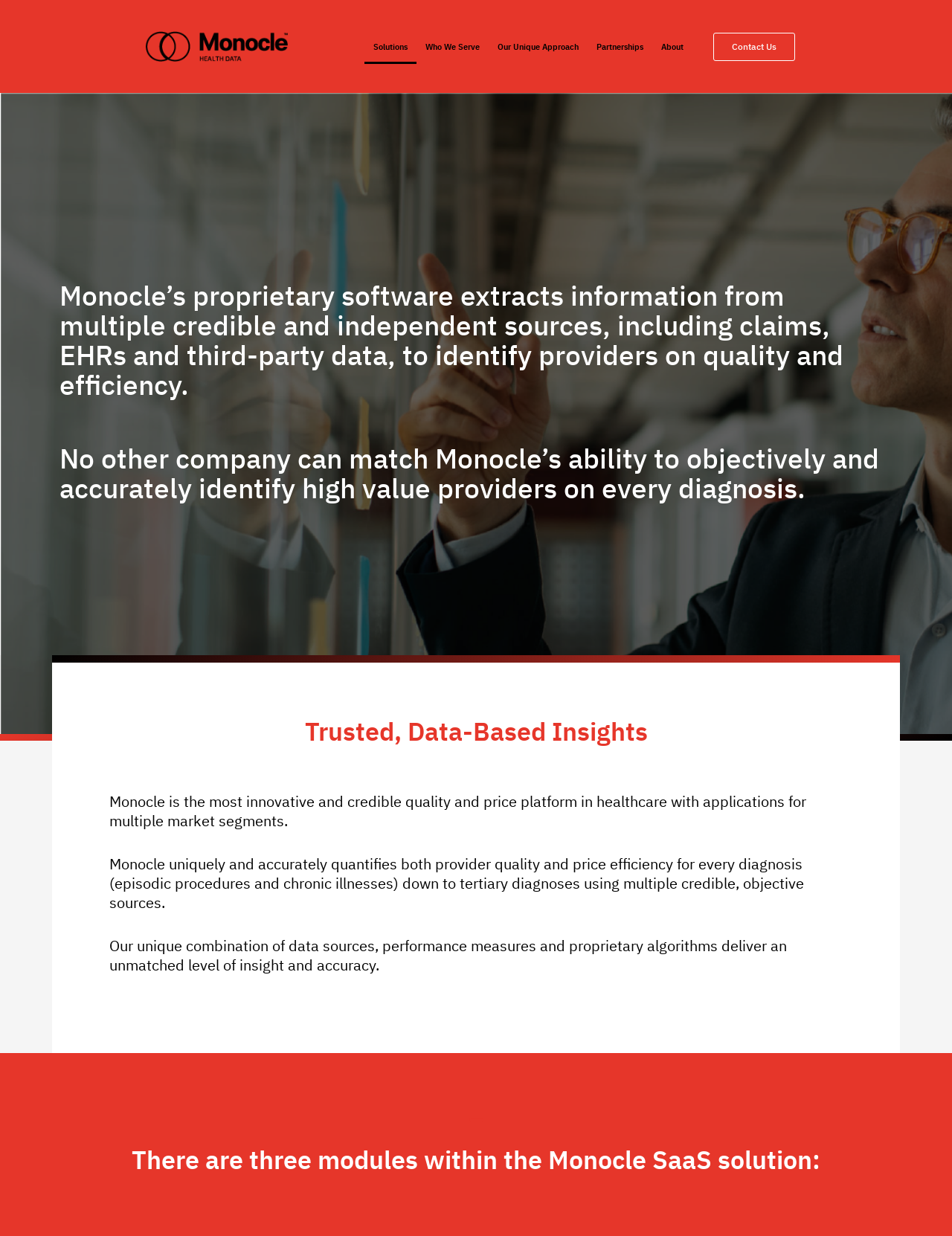What type of data does Monocle's software extract?
Refer to the image and provide a one-word or short phrase answer.

Claims, EHRs, and third-party data